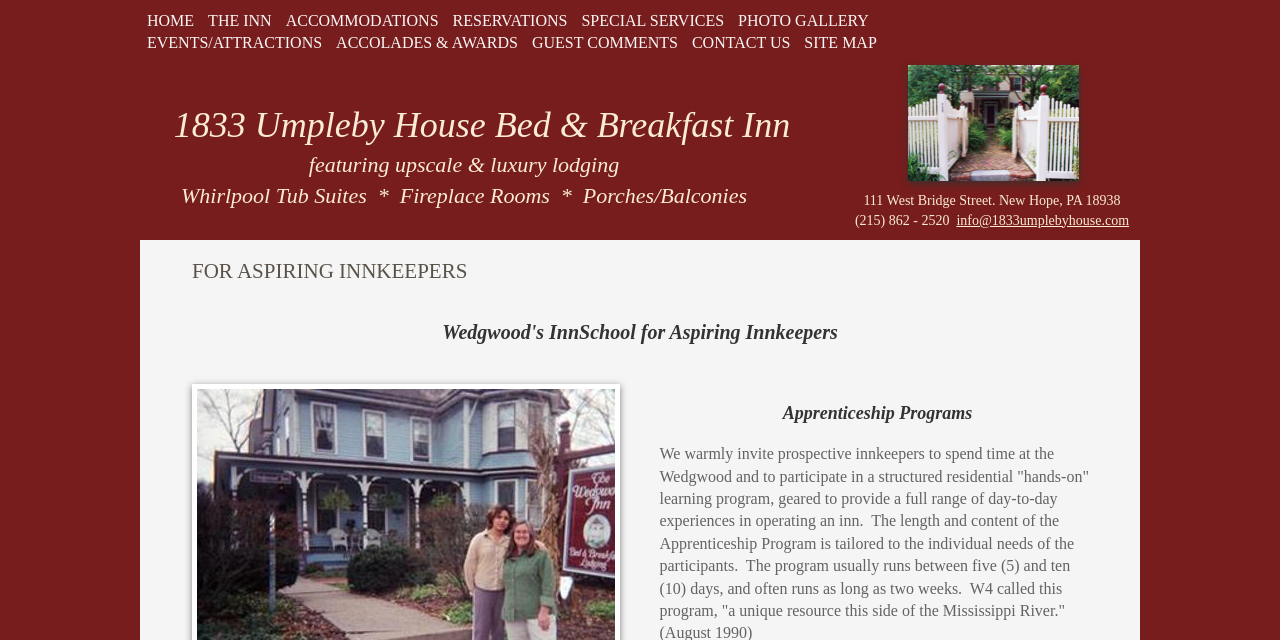Determine the bounding box coordinates of the clickable element to achieve the following action: 'click HOME'. Provide the coordinates as four float values between 0 and 1, formatted as [left, top, right, bottom].

[0.109, 0.019, 0.157, 0.045]